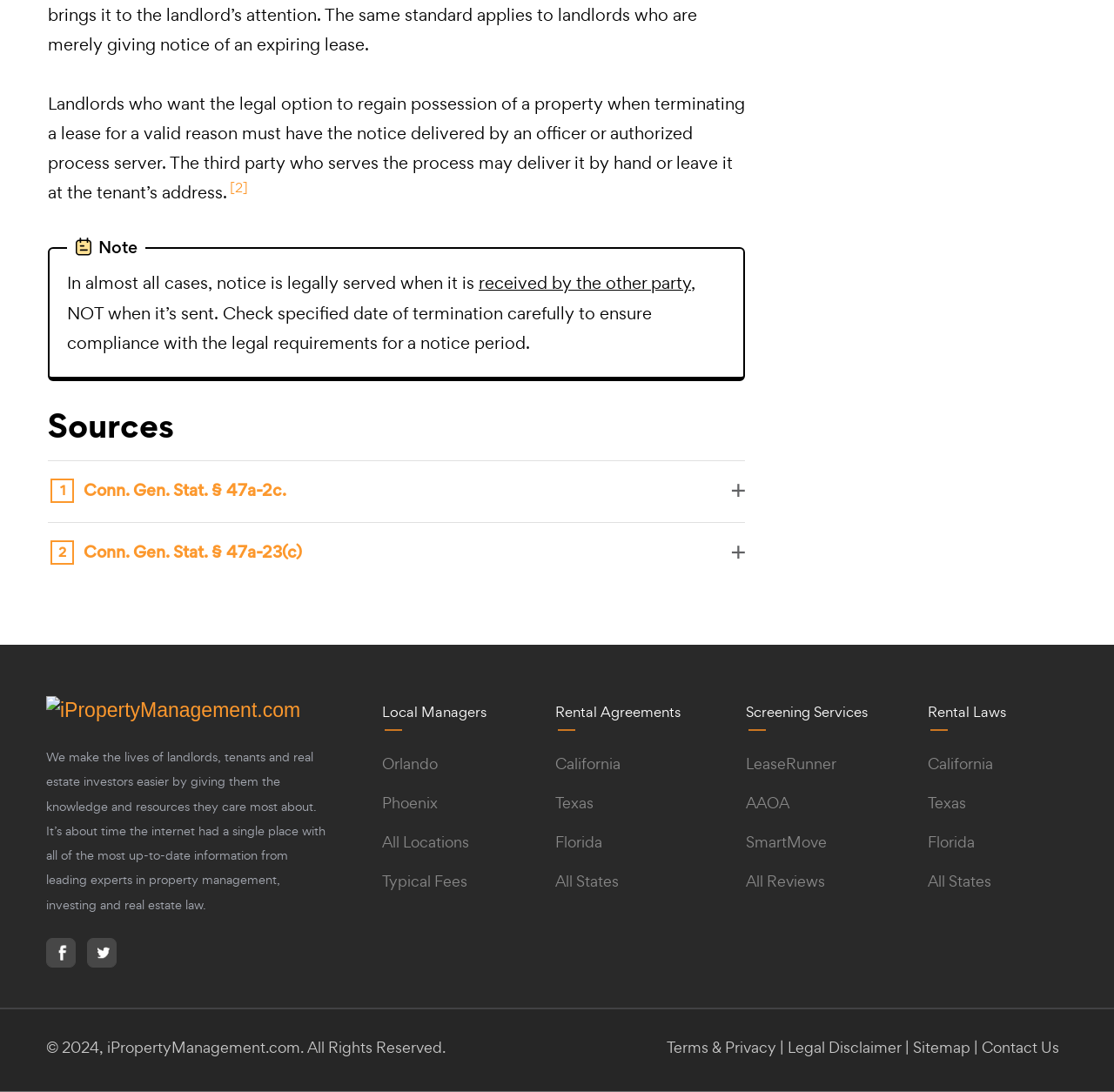Locate the bounding box of the UI element described in the following text: "title="We are on Twitter"".

[0.078, 0.859, 0.105, 0.886]